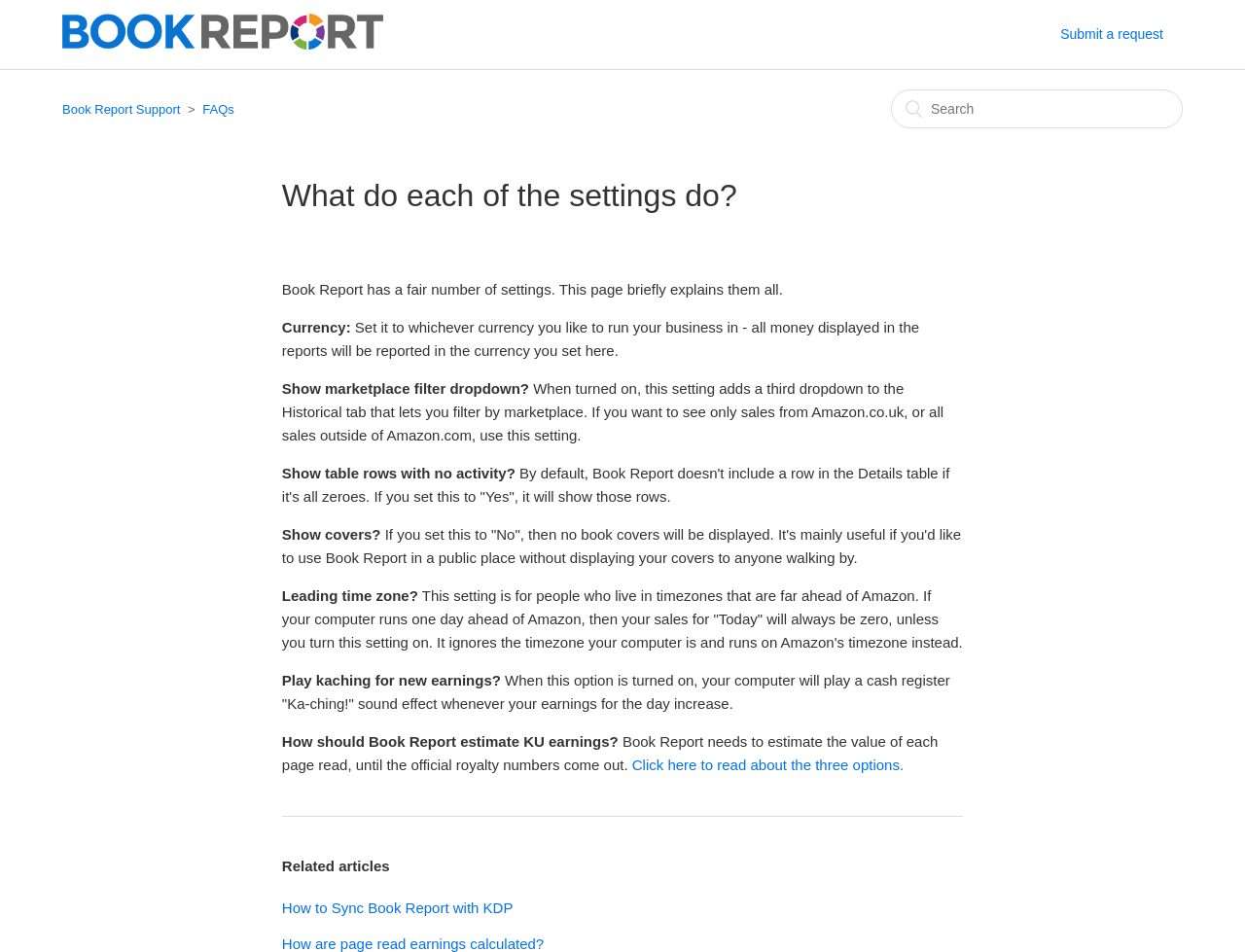Articulate a complete and detailed caption of the webpage elements.

The webpage is about Book Report settings, with a brief introduction at the top explaining that the page will cover all the settings. The page has a logo at the top left corner, and a search bar at the top right corner. Below the search bar, there is a navigation menu with links to "Book Report Support" and "FAQs".

The main content of the page is divided into sections, each explaining a specific setting. There are 7 settings in total, each with a brief description and explanation. The settings are: Currency, Show marketplace filter dropdown, Show table rows with no activity, Show covers, Leading time zone, Play kaching for new earnings, and How should Book Report estimate KU earnings.

Each setting has a brief title followed by a longer description explaining what the setting does and how it works. Some settings also have additional links to related articles, such as the link to "Click here to read about the three options" under the "How should Book Report estimate KU earnings" setting.

At the bottom of the page, there is a section titled "Related articles" with a link to "How to Sync Book Report with KDP".